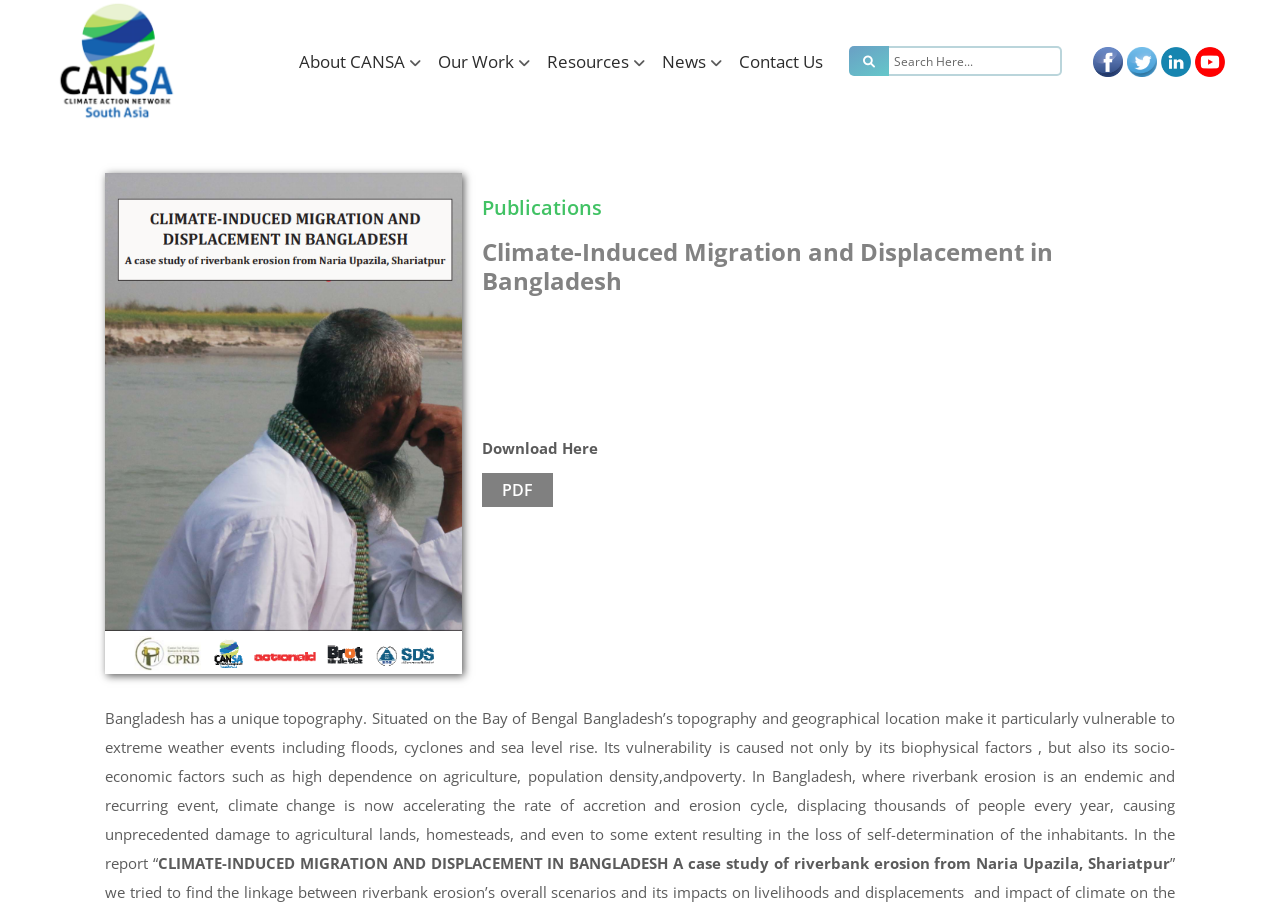Kindly determine the bounding box coordinates for the area that needs to be clicked to execute this instruction: "Click the 'WHO WE ARE' link".

None